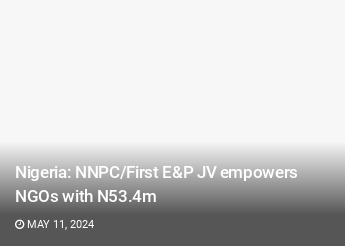What is the purpose of the funding?
Please answer the question as detailed as possible.

The caption explains that the funding is intended to support NGOs that play vital roles in various communities across the country, which is the purpose of the funding. This funding boost is part of a crucial effort in promoting societal growth and development.